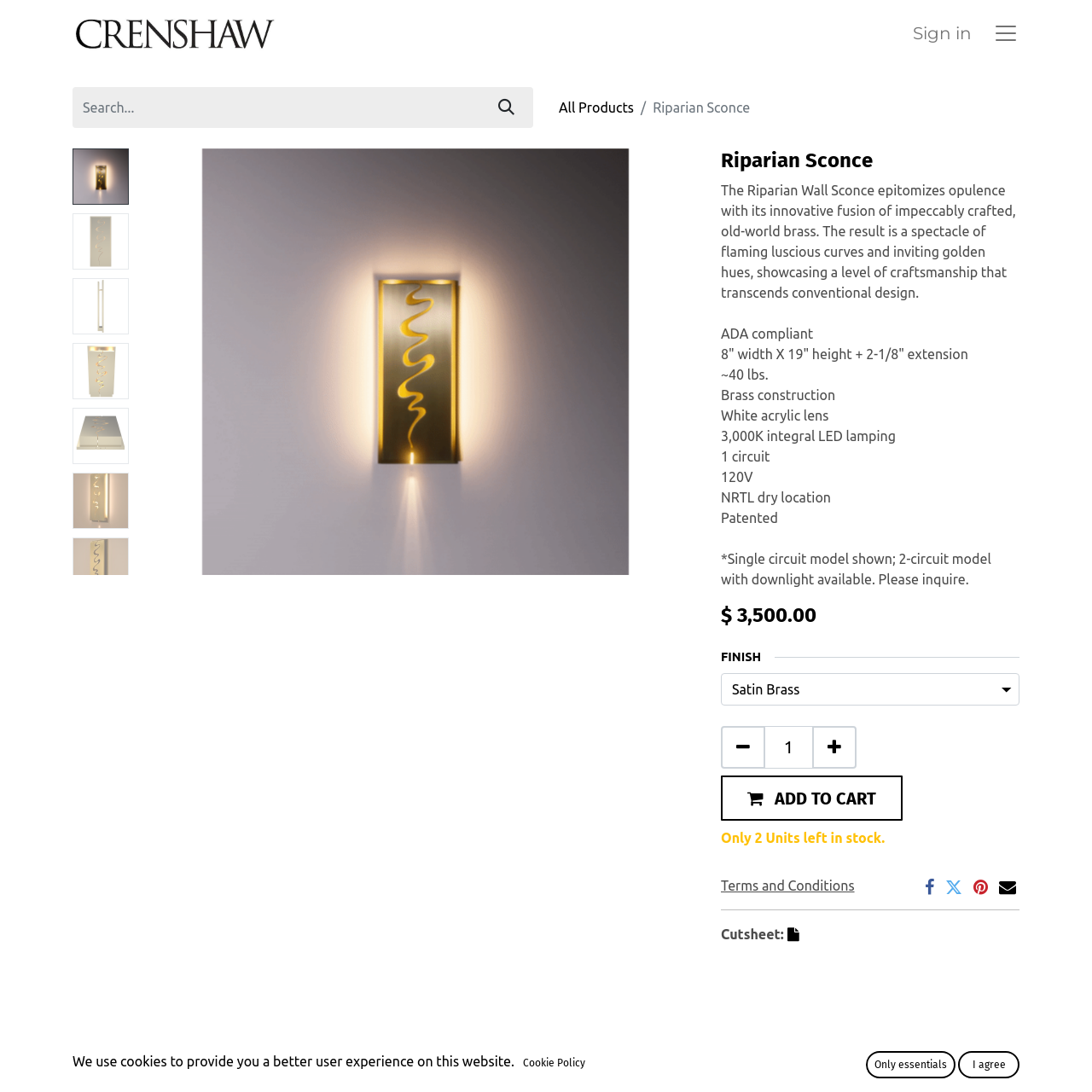Show the bounding box coordinates of the element that should be clicked to complete the task: "Click the Next button to view more product images".

[0.56, 0.194, 0.637, 0.468]